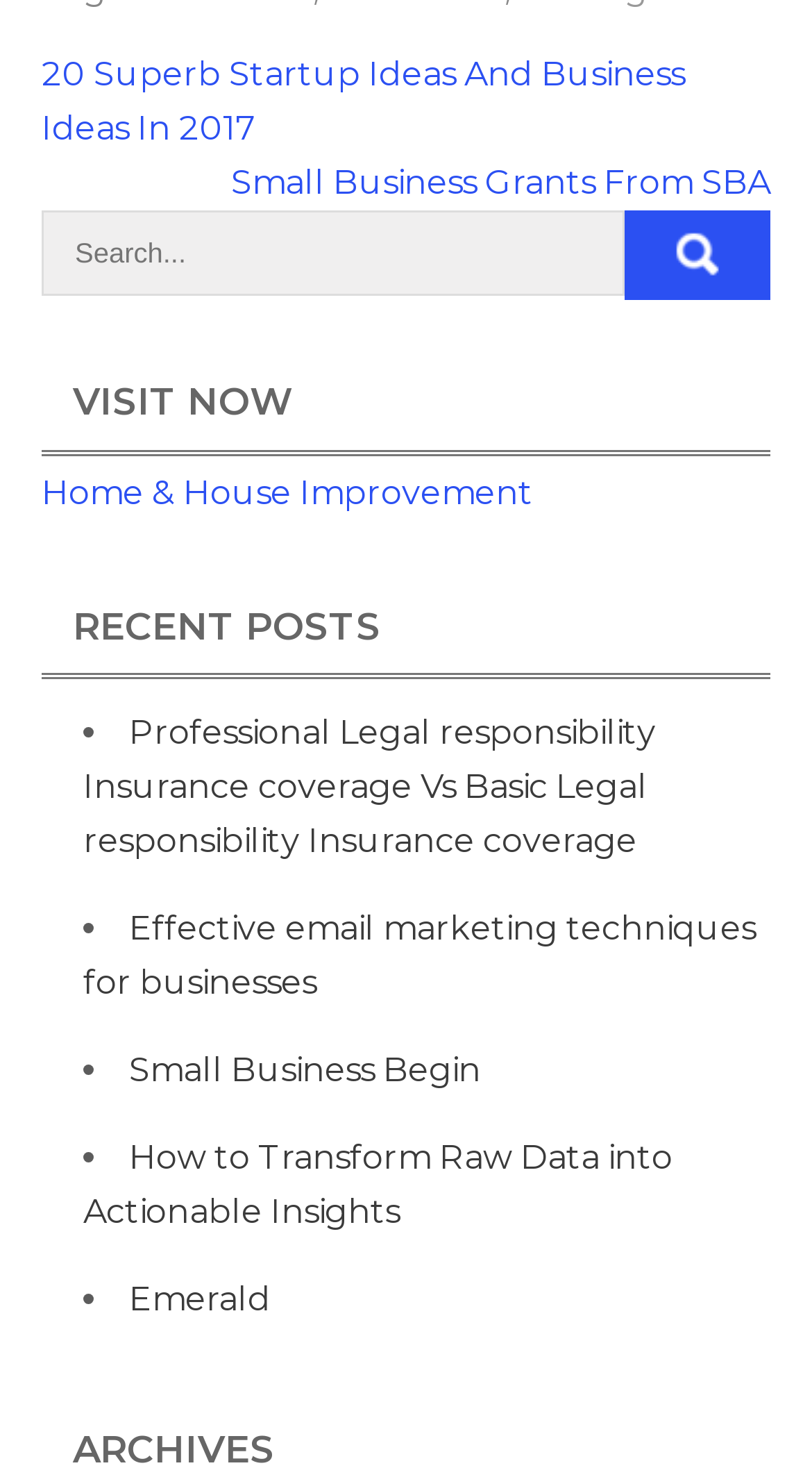Given the description of the UI element: "name="s" placeholder="Search..."", predict the bounding box coordinates in the form of [left, top, right, bottom], with each value being a float between 0 and 1.

[0.051, 0.143, 0.769, 0.201]